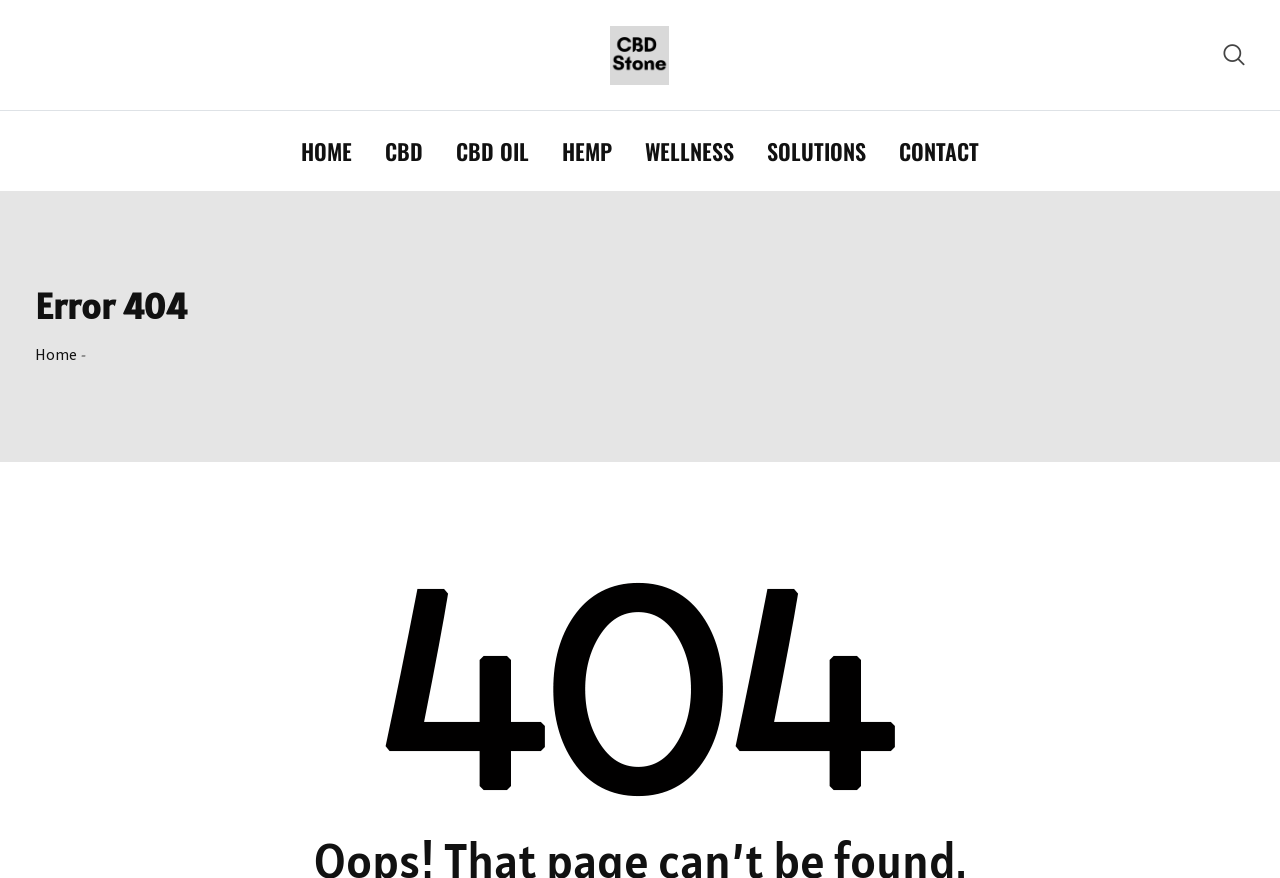Locate the bounding box coordinates of the clickable region to complete the following instruction: "learn about CBD oil."

[0.345, 0.126, 0.425, 0.218]